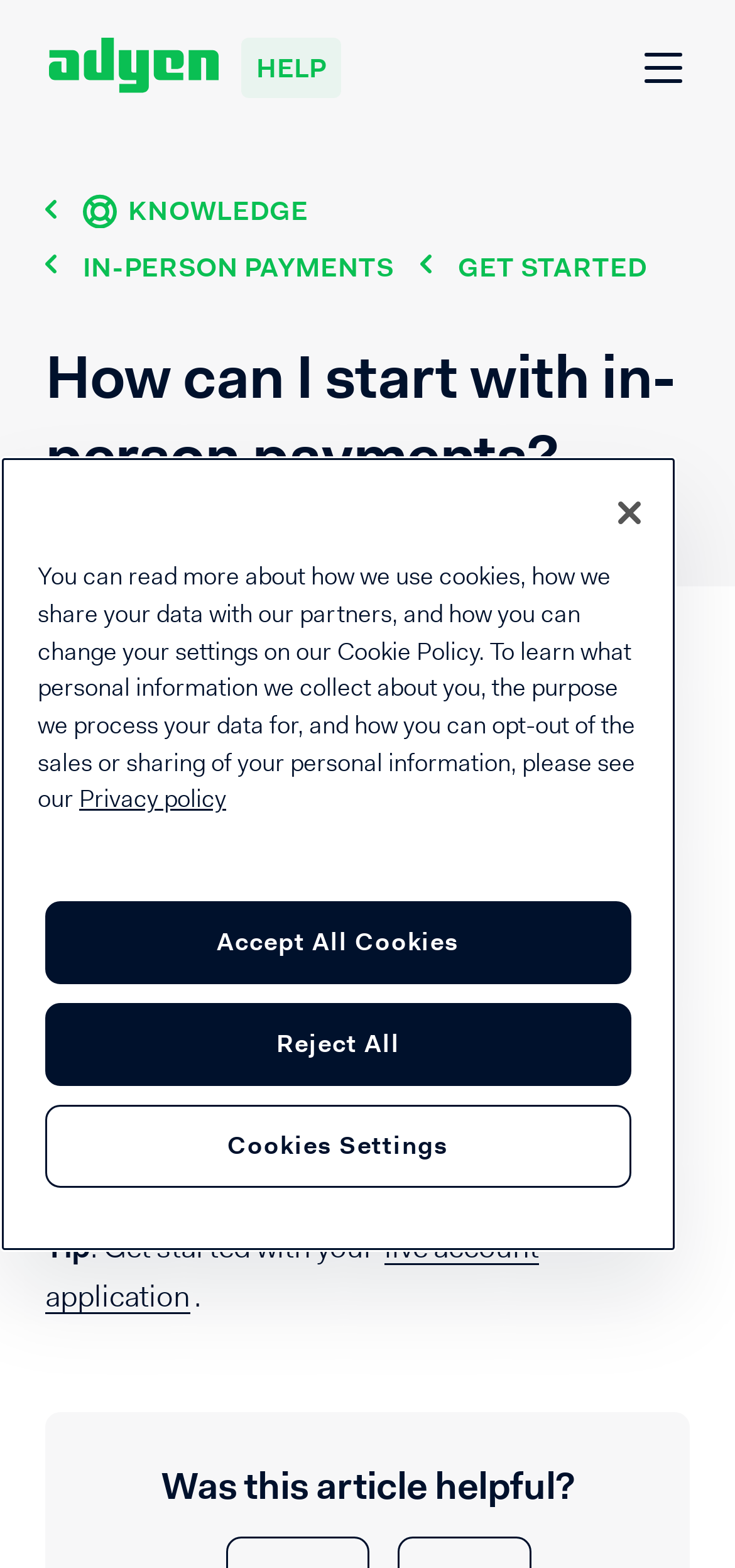Specify the bounding box coordinates of the region I need to click to perform the following instruction: "Get started". The coordinates must be four float numbers in the range of 0 to 1, i.e., [left, top, right, bottom].

[0.618, 0.151, 0.885, 0.187]